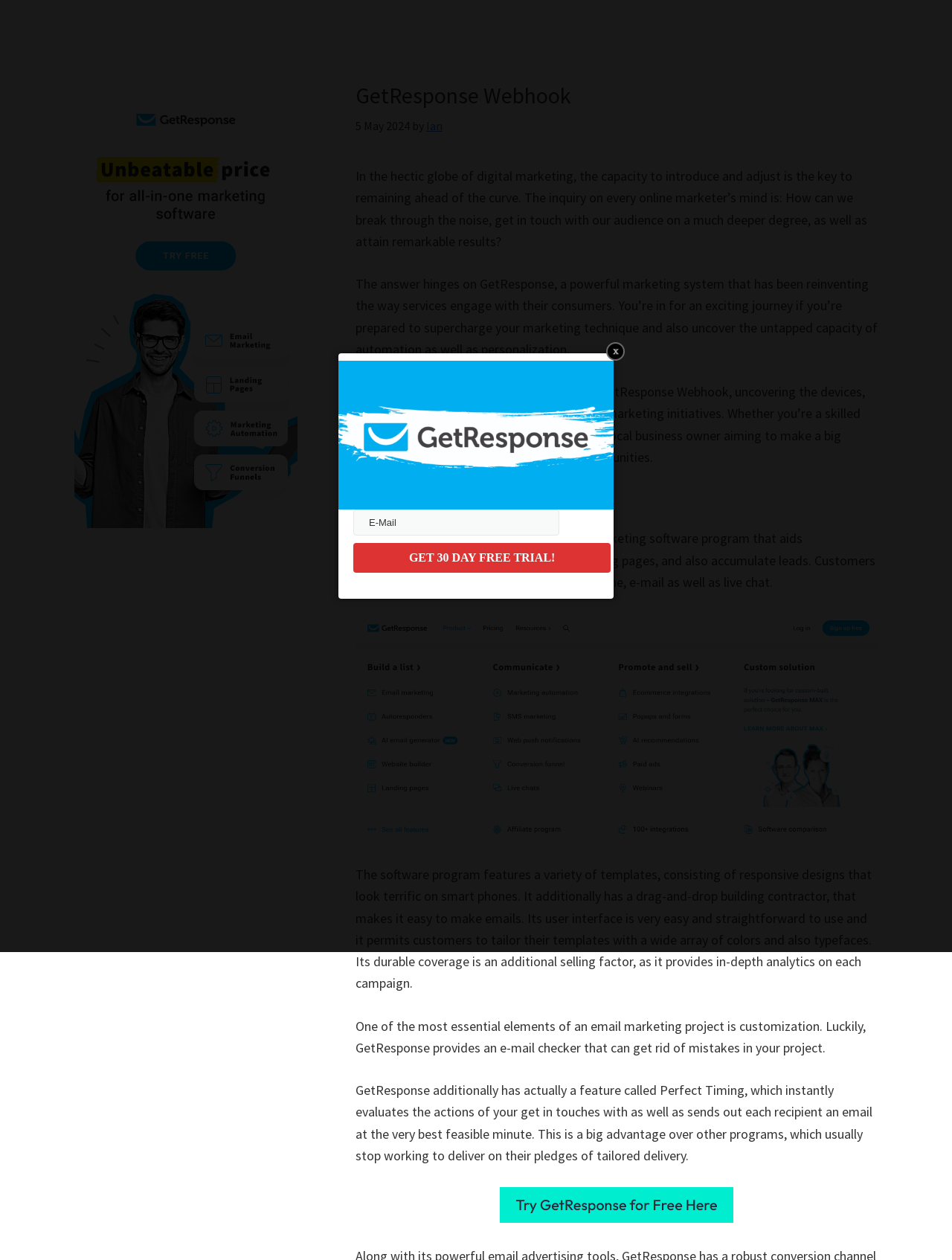Provide the bounding box coordinates of the HTML element described as: "name="email" placeholder="E-Mail"". The bounding box coordinates should be four float numbers between 0 and 1, i.e., [left, top, right, bottom].

[0.371, 0.404, 0.588, 0.425]